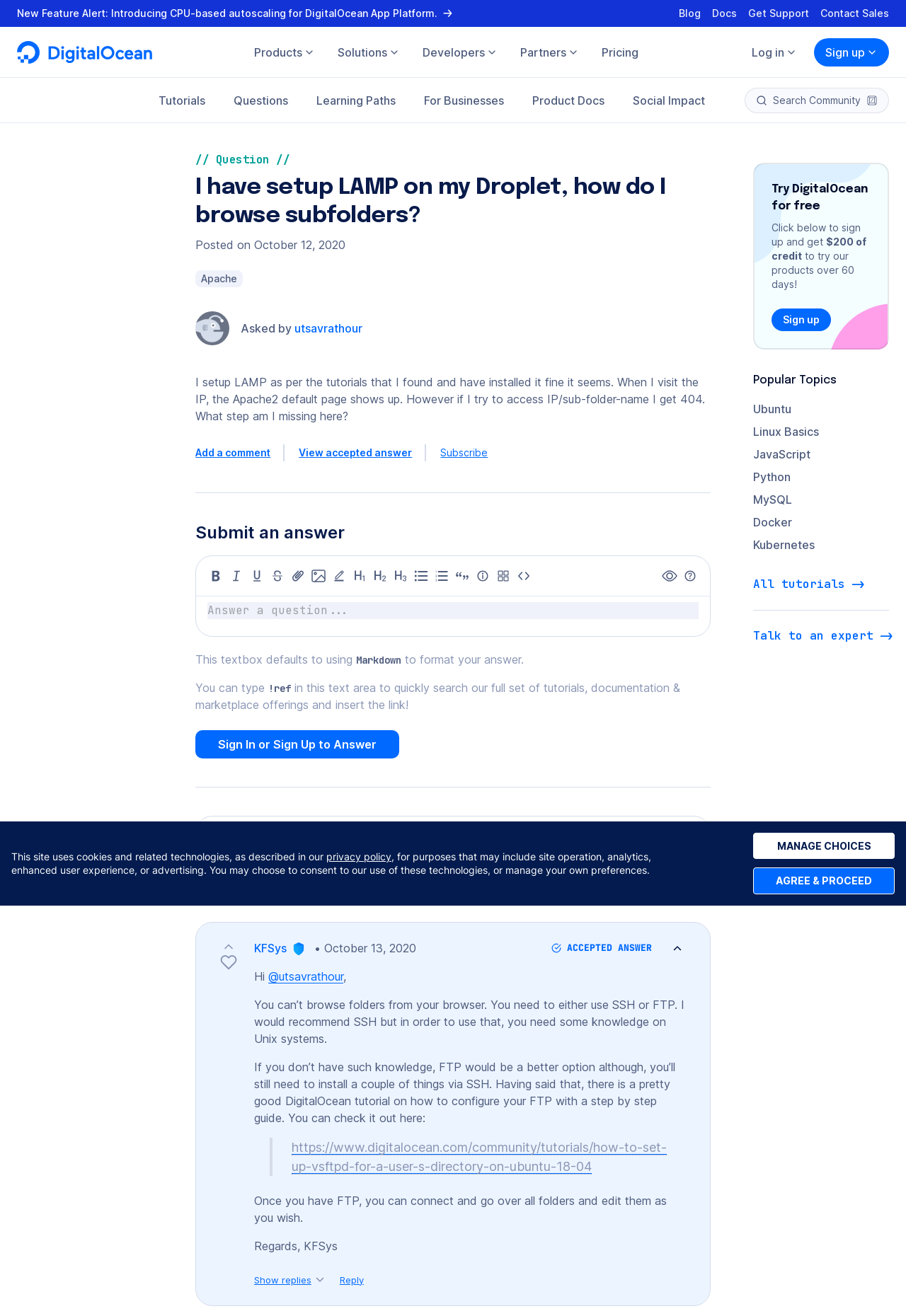Illustrate the webpage thoroughly, mentioning all important details.

The webpage is a product page for DigitalOcean, a cloud infrastructure provider. At the top, there is a navigation bar with links to "Blog", "Docs", "Get Support", and "Contact Sales". Below the navigation bar, there is a top bar with several links, including "Now Available: Premium Memory-Optimized and Premium Storage-Optimized Droplets for Faster Networking Performance", "Introducing Custom Scopes for API Tokens and OAuth Applications. Learn more", and "New Feature Alert: Introducing CPU-based autoscaling for DigitalOcean App Platform".

On the left side of the page, there is a main navigation menu with several categories, including "Products", "Compute", "Backups & Snapshots", "Storage", "Networking", "Managed Databases", "Developer Tools", "AI/ML", and "Cloud Website Hosting". Each category has a list of links to specific products or services.

In the main content area, there are several sections. The first section is "Featured Products" with links to "Droplets", "Kubernetes", "Paperspace", "Cloudways", and "App Platform". The next section is "Compute" with links to "Droplets", "Kubernetes", "CPU-Optimized Droplets", "Functions", "App Platform", and "GPUs". There are also sections for "Backups & Snapshots", "Storage", "Networking", "Managed Databases", "Developer Tools", "AI/ML", and "Cloud Website Hosting", each with their own set of links.

On the right side of the page, there is a section with links to "AI and Machine Learning", "GPUs", "Notebook IDE", "Blockchain", and "Blogs, Forums and Content Websites". Each link has a brief description and an icon.

At the bottom of the page, there is a call-to-action button "See all products" with an arrow icon.